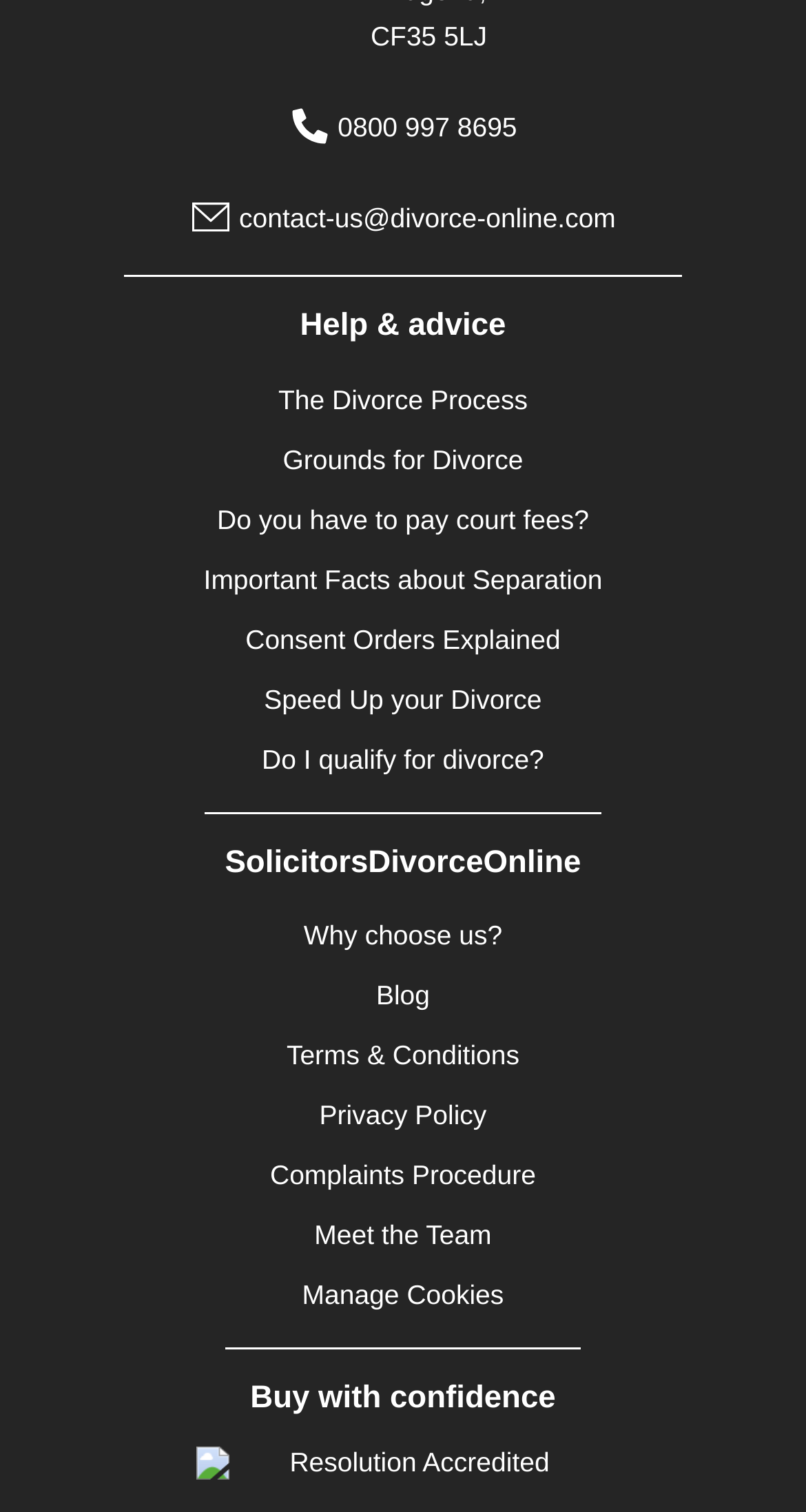What is the topic of the first link under 'Help & advice'?
Can you provide a detailed and comprehensive answer to the question?

I found the first link under the 'Help & advice' heading, which has the text 'The Divorce Process'. This link is located below the 'Help & advice' heading and above the other links.